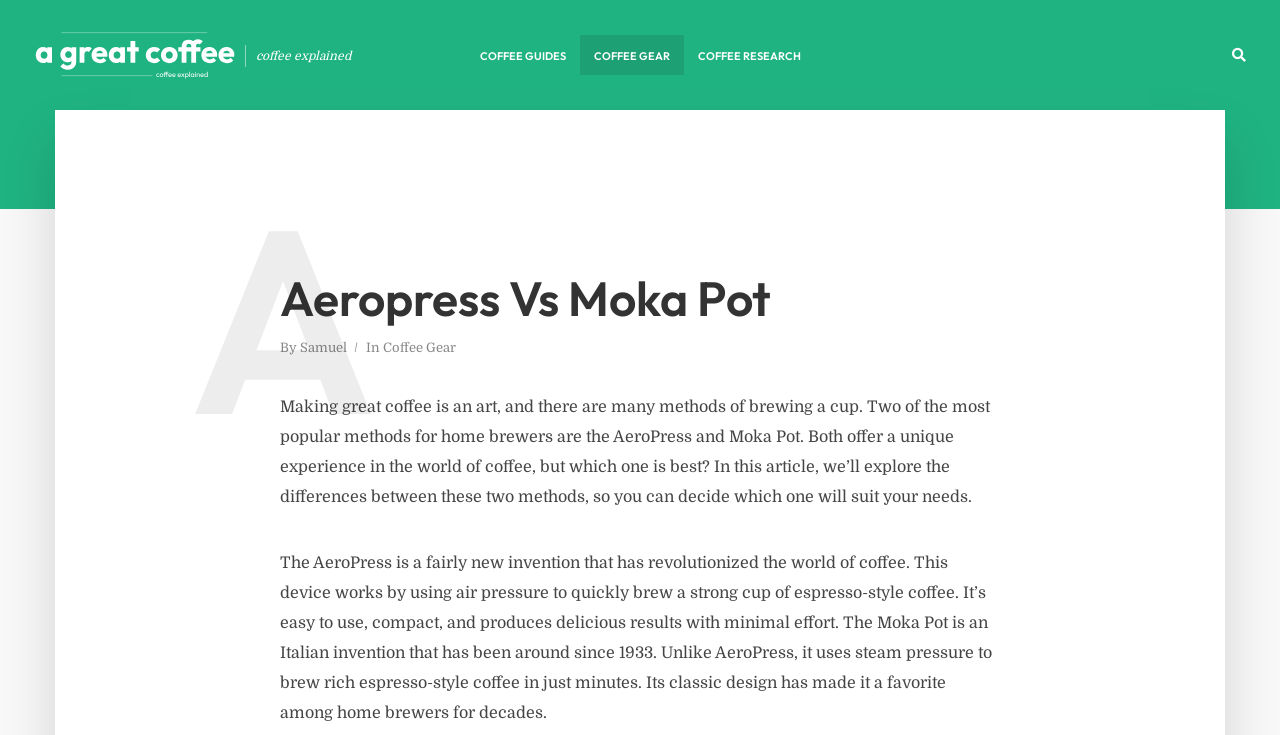Give the bounding box coordinates for this UI element: "Coffee Guides". The coordinates should be four float numbers between 0 and 1, arranged as [left, top, right, bottom].

[0.364, 0.048, 0.453, 0.102]